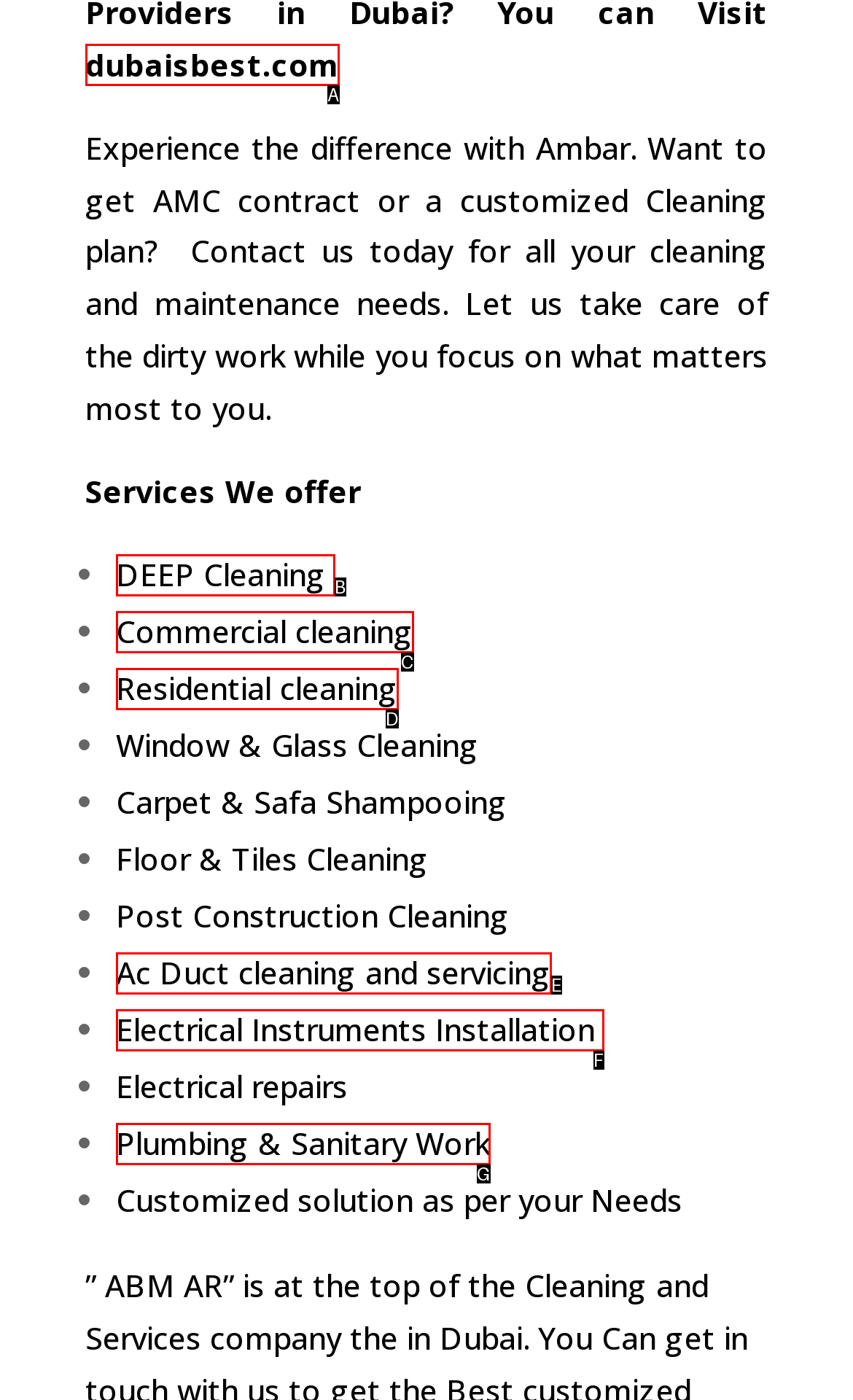Which HTML element fits the description: dubaisbest.com? Respond with the letter of the appropriate option directly.

A